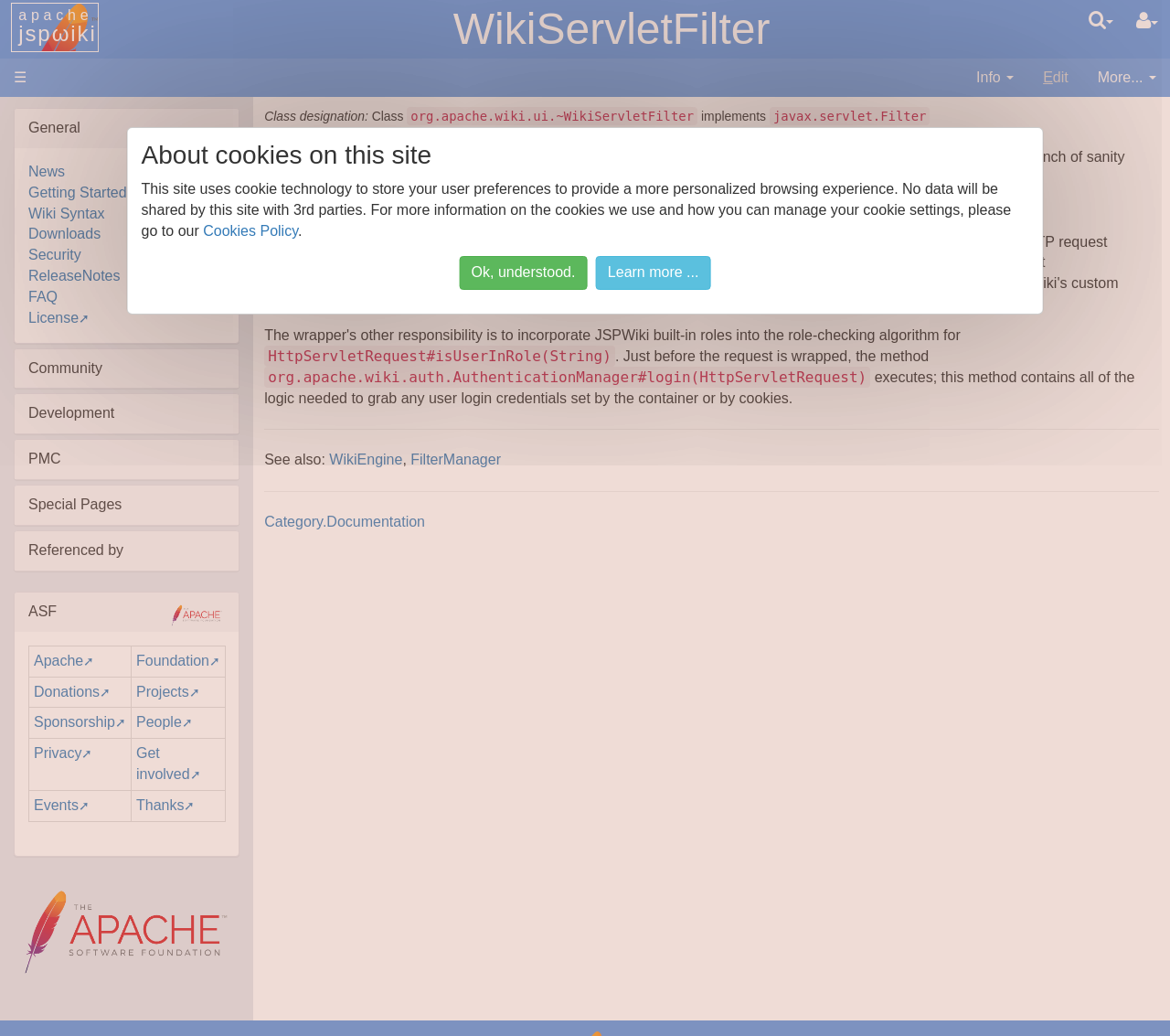Specify the bounding box coordinates of the area to click in order to execute this command: 'View the 'Category.Documentation' page'. The coordinates should consist of four float numbers ranging from 0 to 1, and should be formatted as [left, top, right, bottom].

[0.226, 0.496, 0.363, 0.511]